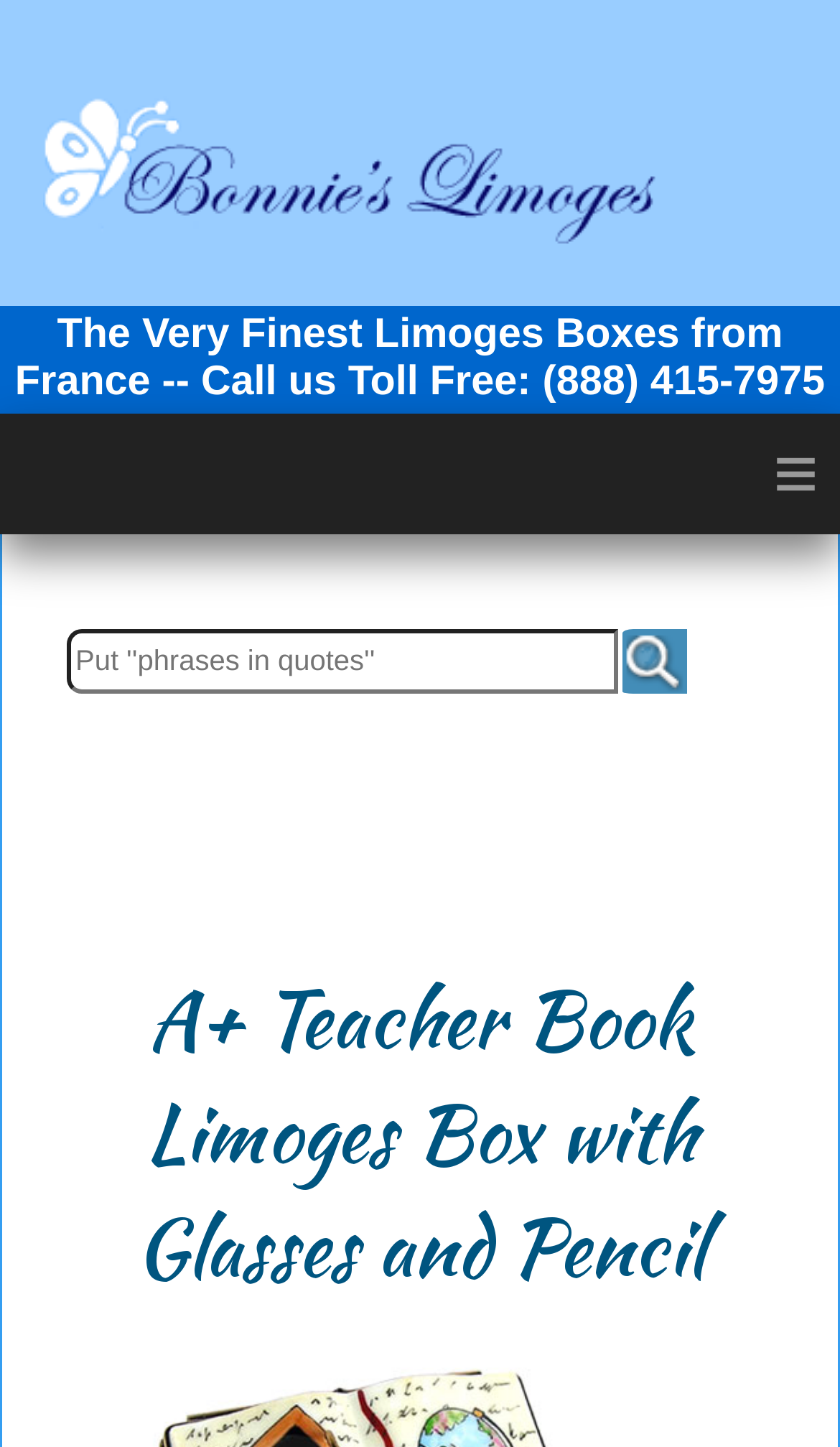What is the function of the button?
Examine the image closely and answer the question with as much detail as possible.

I found the button element with the description 'Submit', which suggests that the function of the button is to submit some input or form.